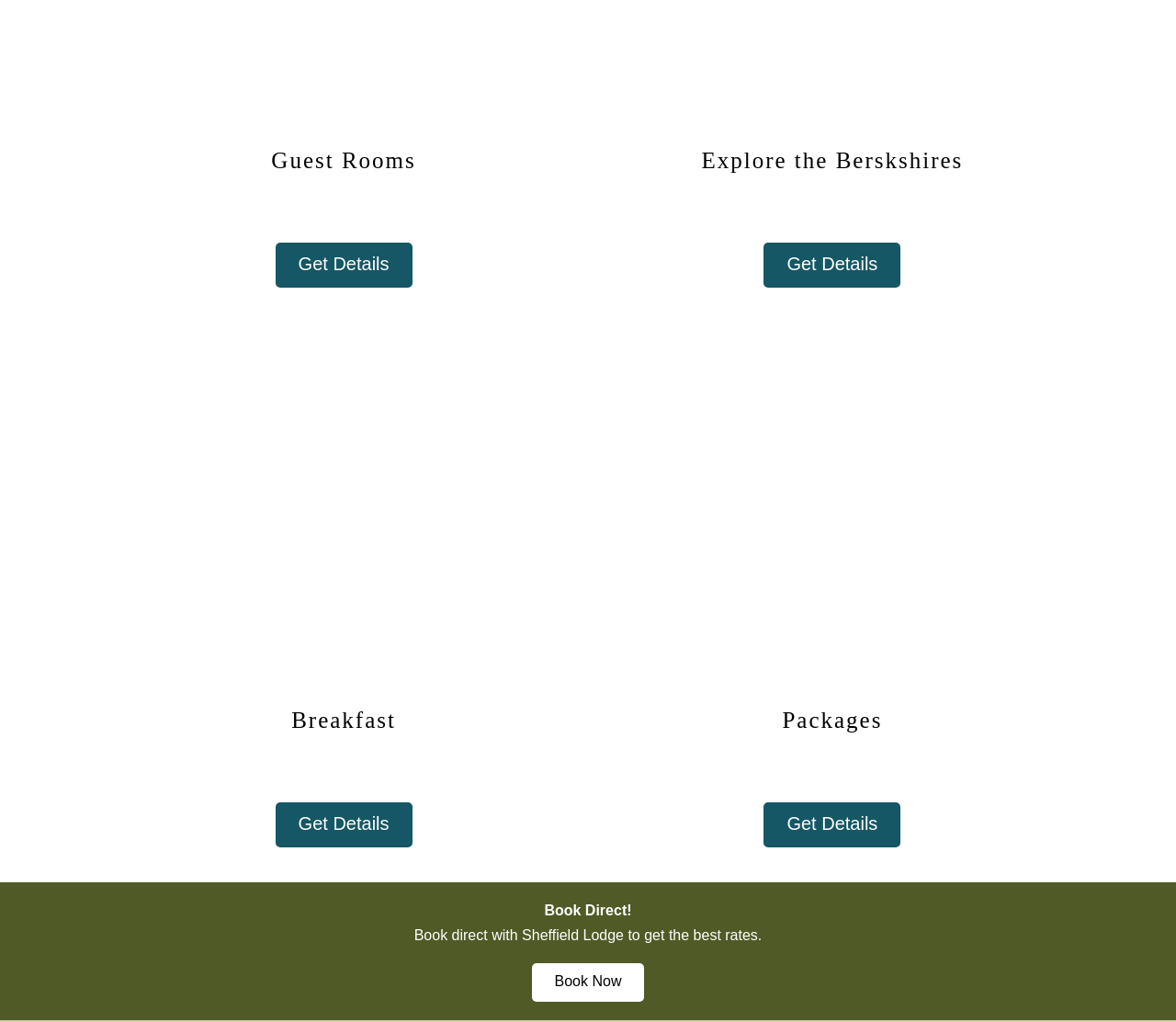Bounding box coordinates are specified in the format (top-left x, top-left y, bottom-right x, bottom-right y). All values are floating point numbers bounded between 0 and 1. Please provide the bounding box coordinate of the region this sentence describes: Packages

[0.545, 0.675, 0.87, 0.734]